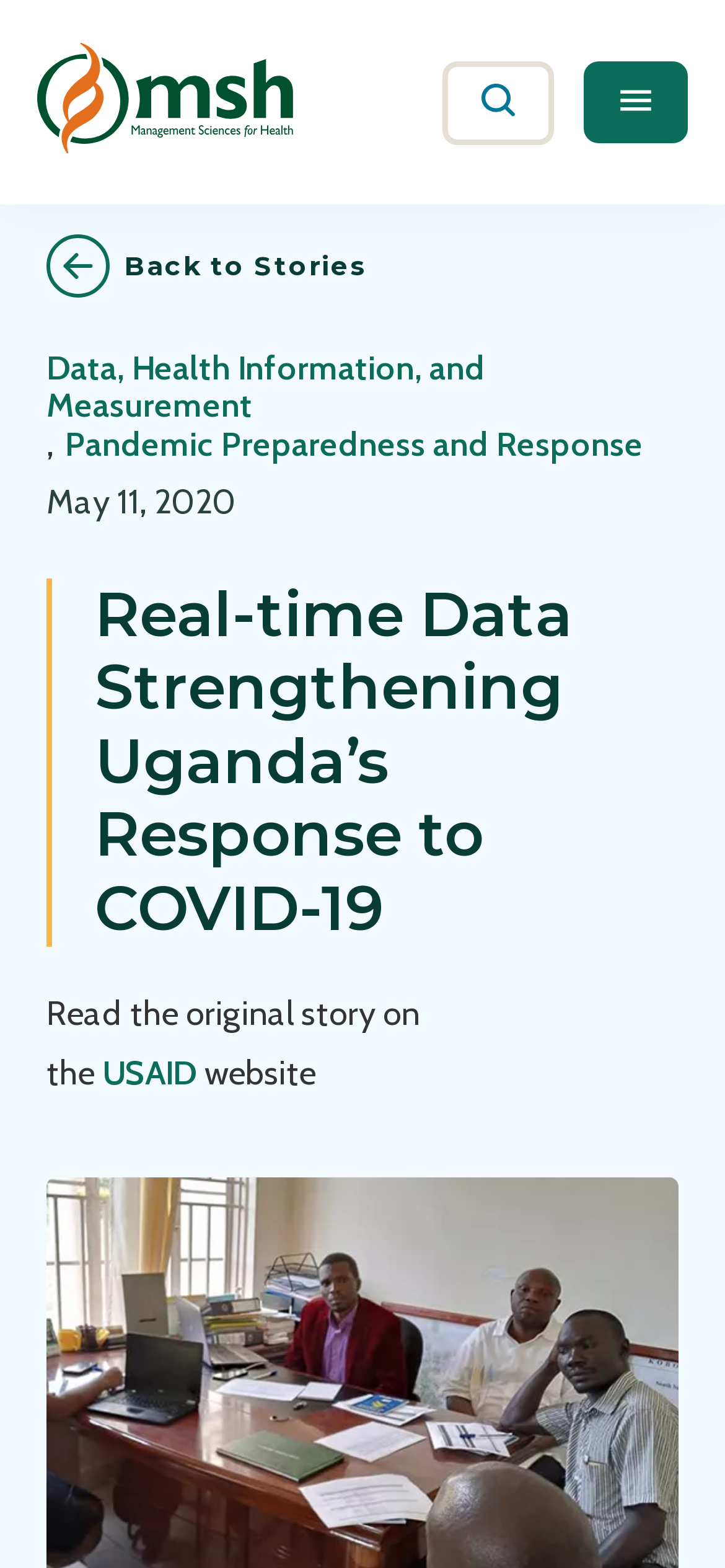With reference to the screenshot, provide a detailed response to the question below:
How many buttons are there at the top right corner?

There are two buttons at the top right corner of the webpage, one is the 'Search' button and the other is the 'Menu' button.